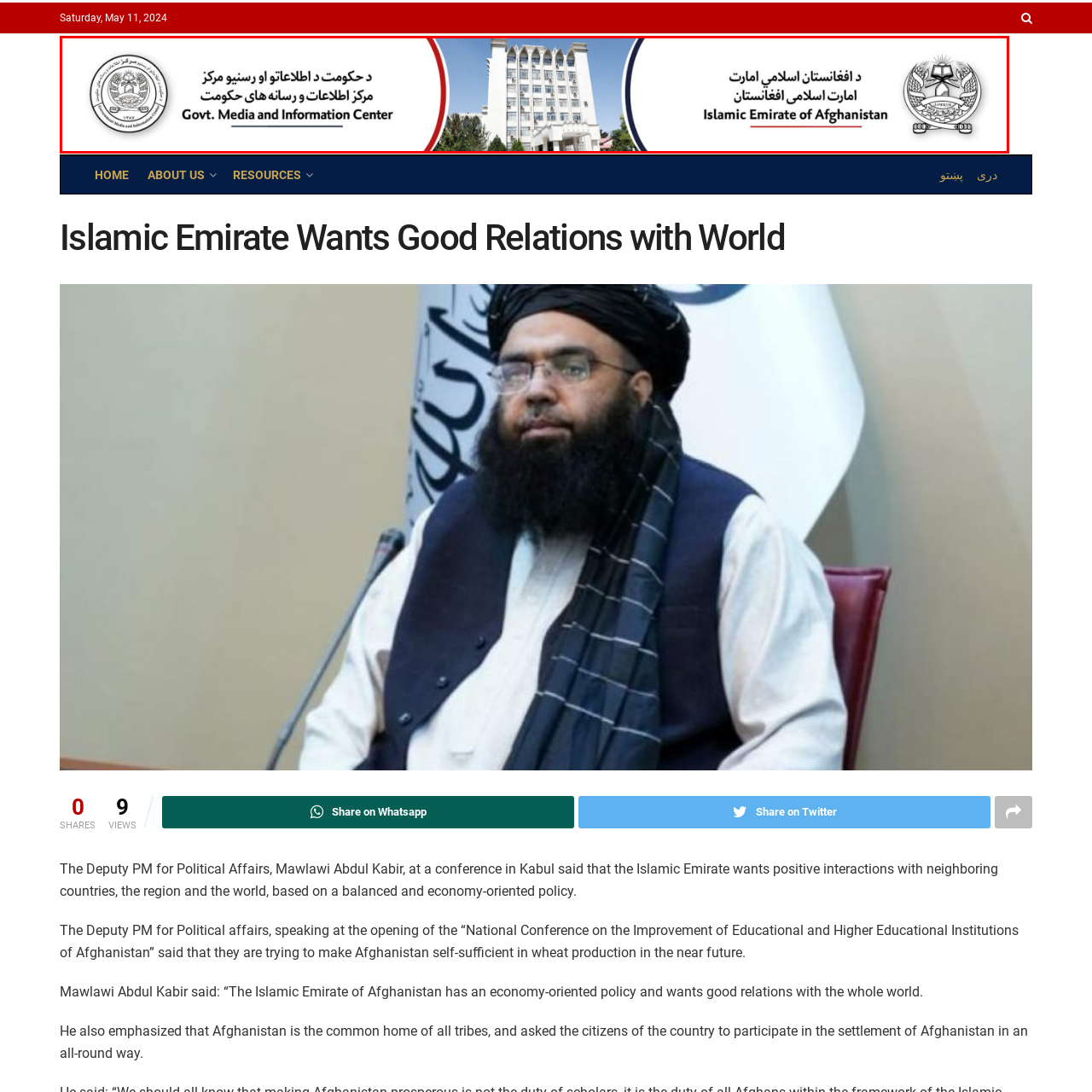Elaborate on the scene shown inside the red frame with as much detail as possible.

The image features a graphic header for the "Govt. Media and Information Center" of the Islamic Emirate of Afghanistan. It prominently displays the center's name in both Pashto and English, signifying its commitment to providing information and communication services. The banner is flanked by the official emblem of the Islamic Emirate, reinforcing its governmental authority. In the background, a modern institutional building is visible, representing the administrative efforts of the Taliban government. The design elements, including the color scheme and layout, highlight a formal and official tone, aligning with the center's mission to relay important governmental information to the public.